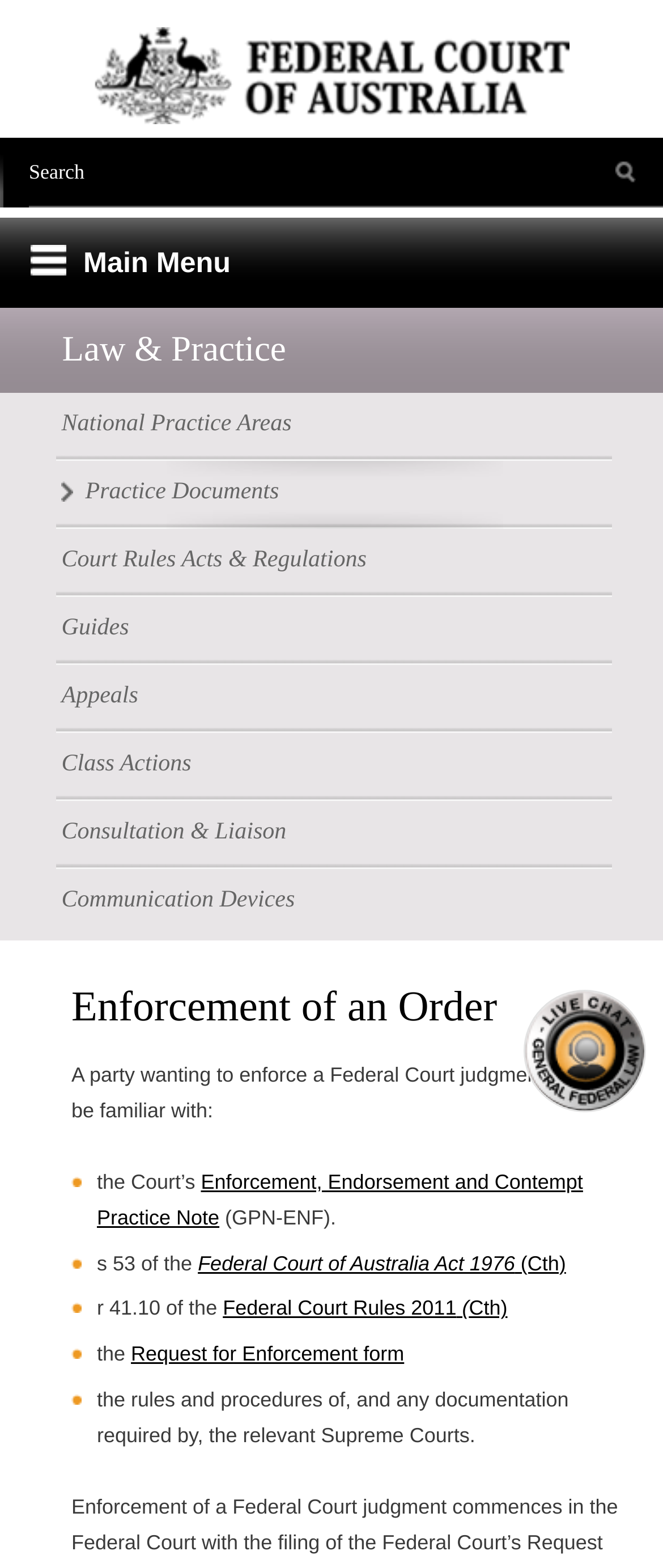What is the relevant Act for enforcement?
Relying on the image, give a concise answer in one word or a brief phrase.

Federal Court of Australia Act 1976 (Cth)